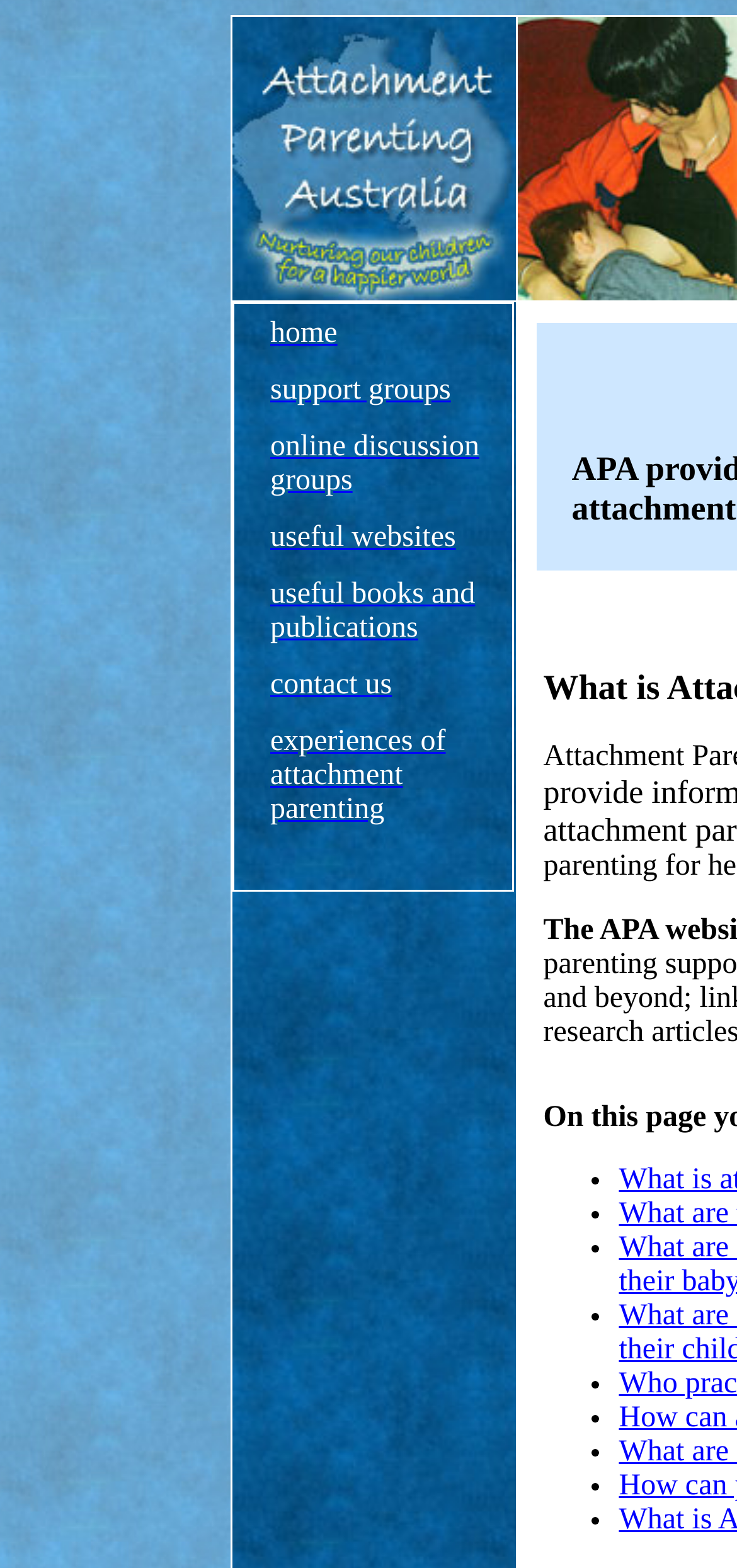How many images are there on the webpage? Based on the screenshot, please respond with a single word or phrase.

2